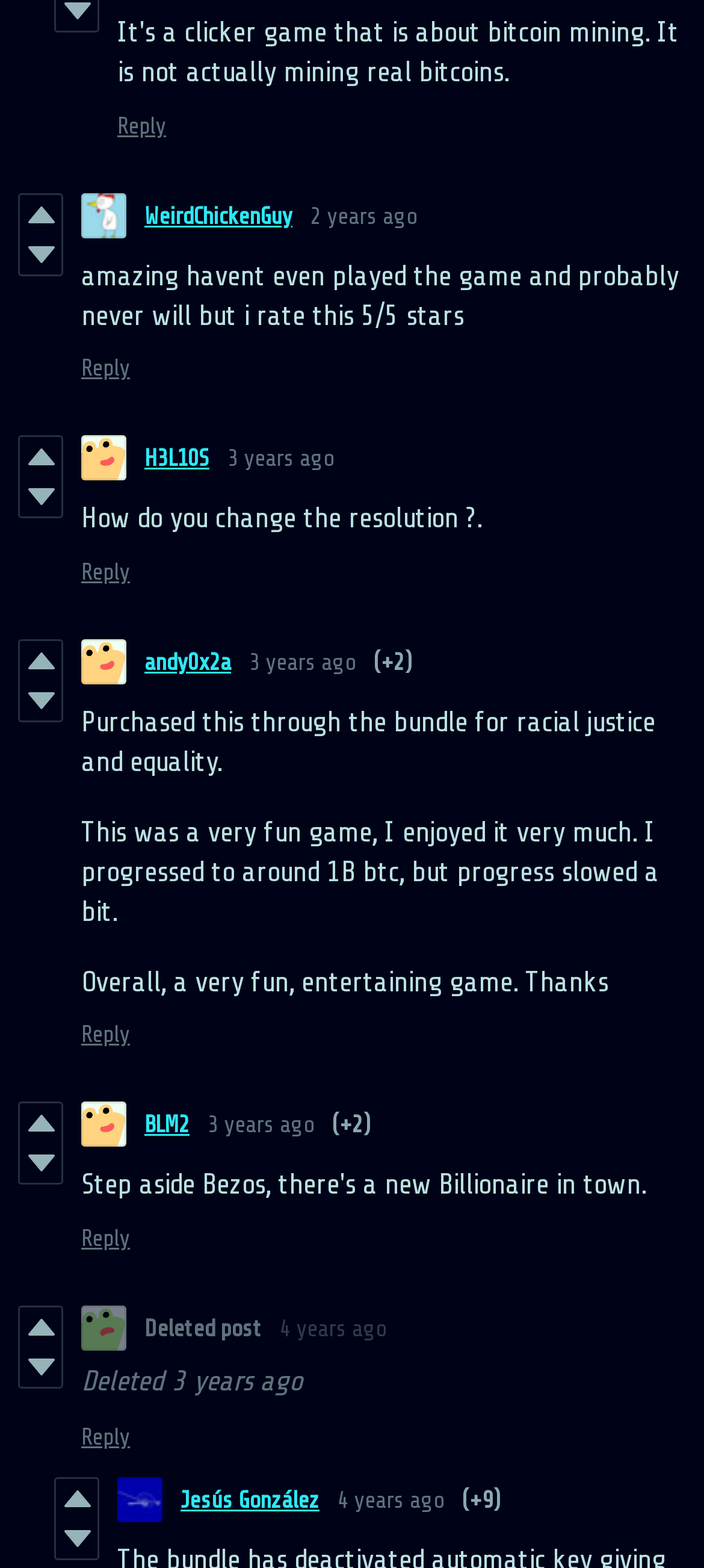Please identify the bounding box coordinates of the region to click in order to complete the given instruction: "Reply to the comment". The coordinates should be four float numbers between 0 and 1, i.e., [left, top, right, bottom].

[0.115, 0.226, 0.185, 0.244]